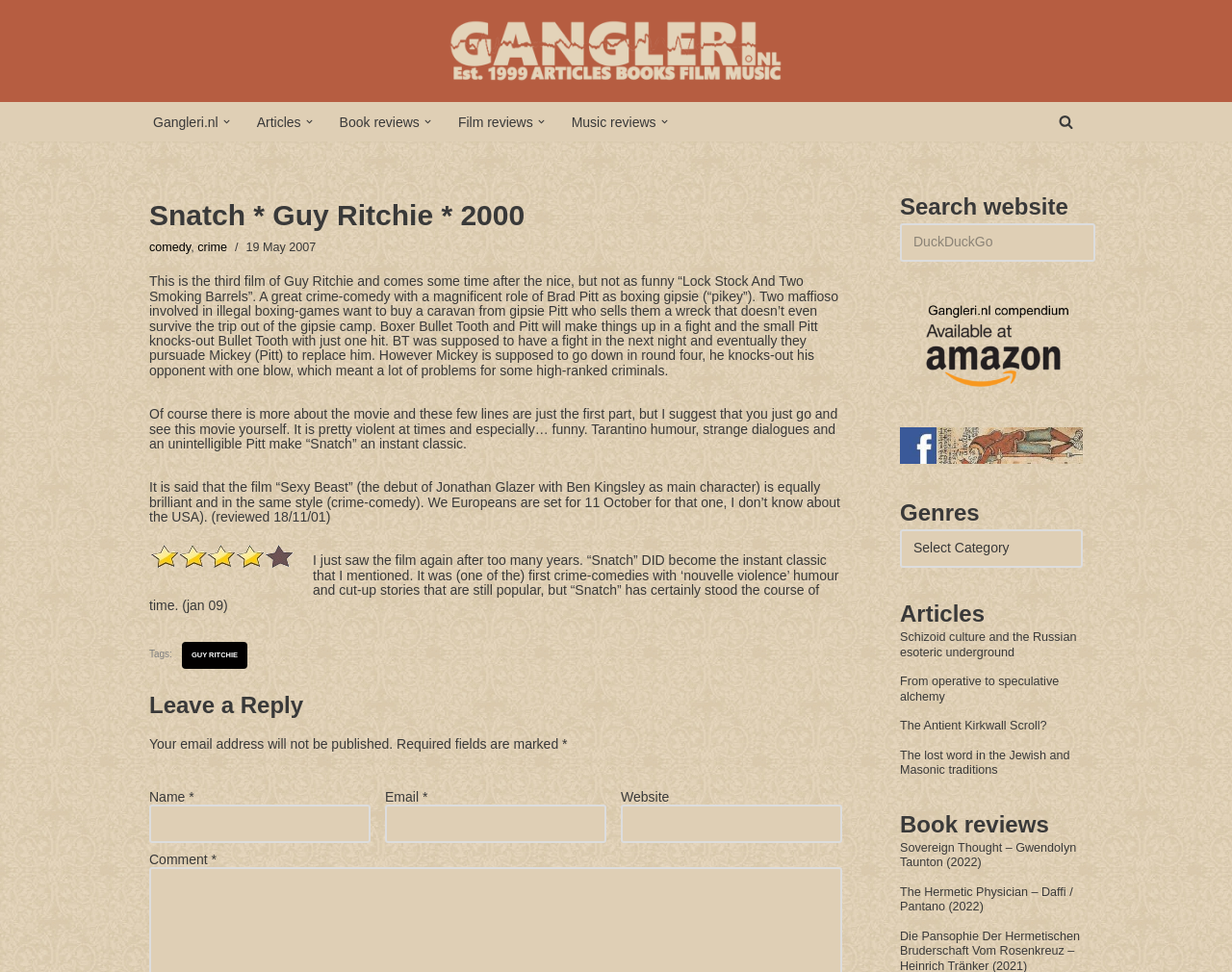Identify the text that serves as the heading for the webpage and generate it.

Snatch * Guy Ritchie * 2000